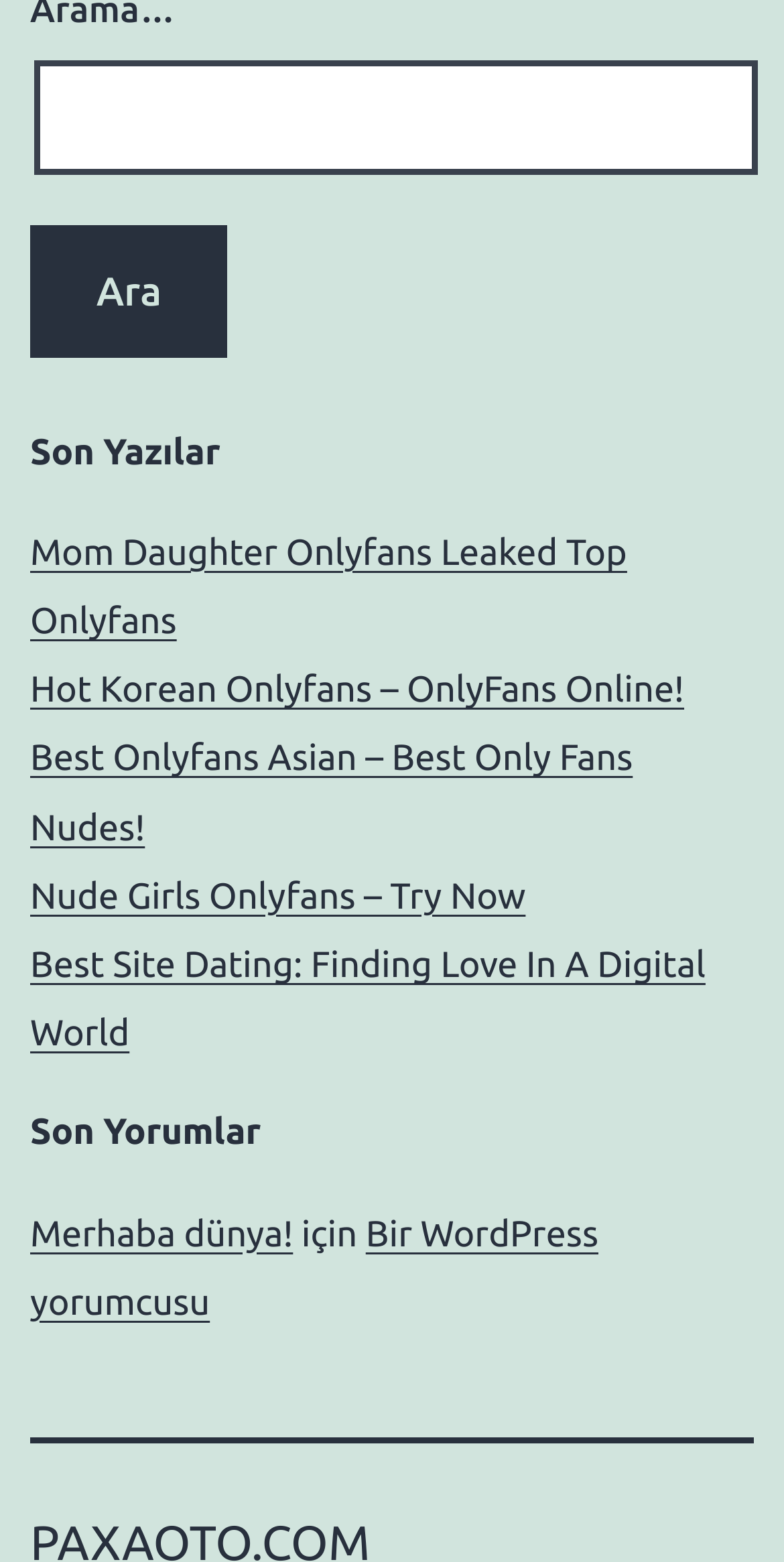Find the bounding box coordinates of the element to click in order to complete the given instruction: "click the search button."

[0.038, 0.144, 0.291, 0.229]